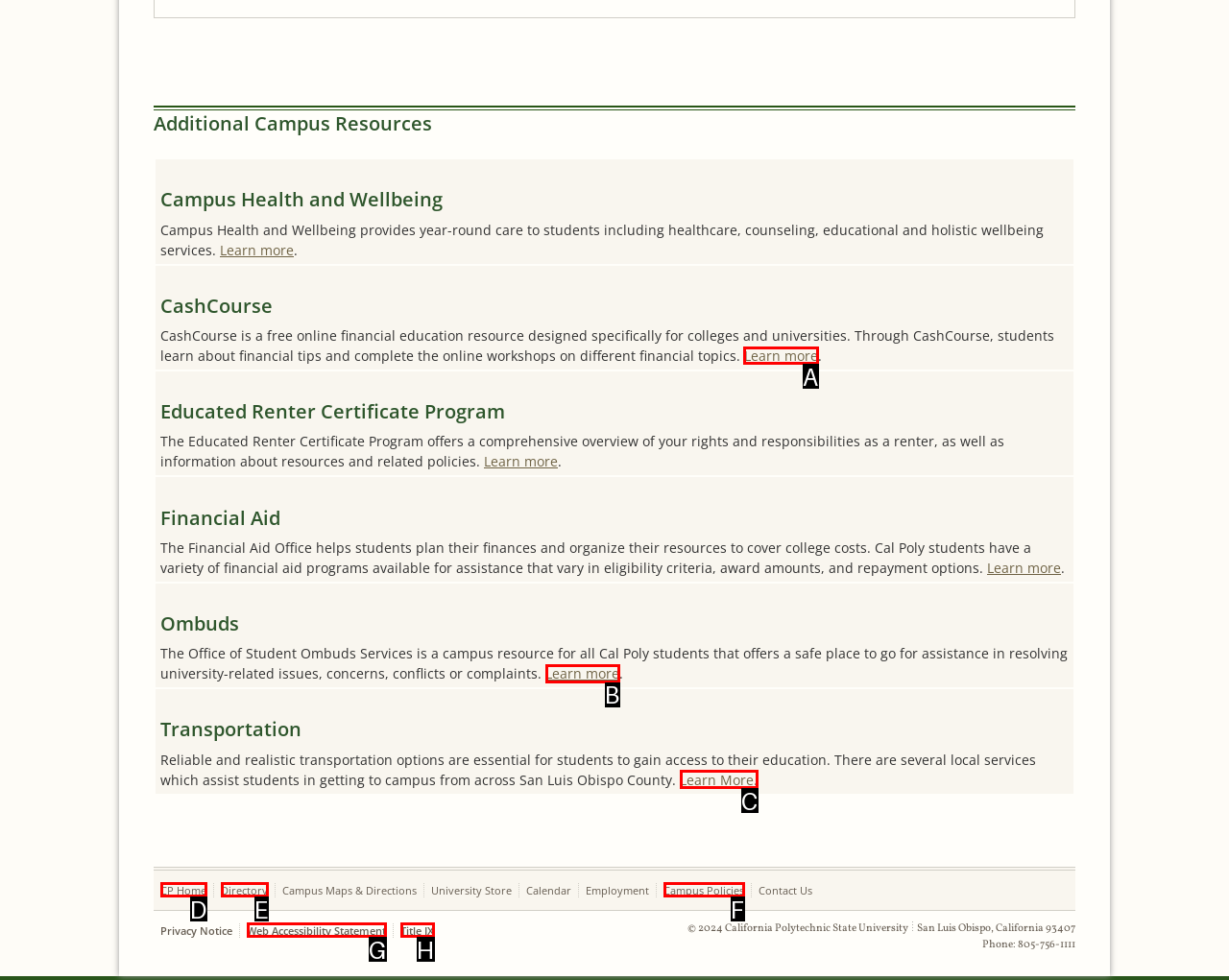Choose the letter of the option that needs to be clicked to perform the task: Explore CashCourse. Answer with the letter.

A